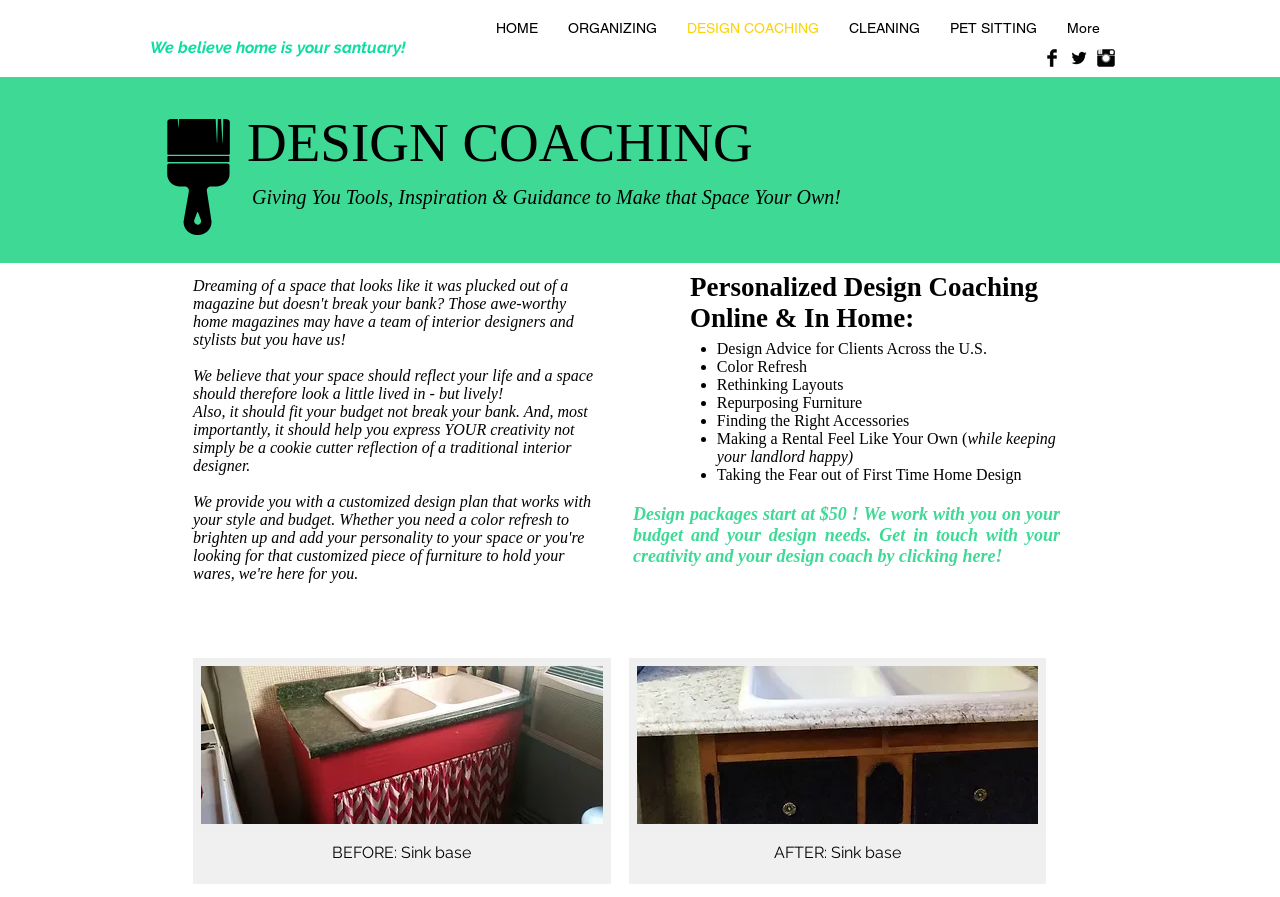Detail the various sections and features present on the webpage.

This webpage is about Homebody Home and Pet Care, a design and pet sitting service based in Jersey City. At the top, there is a navigation bar with links to different sections of the website, including "HOME", "ORGANIZING", "DESIGN COACHING", "CLEANING", and "PET SITTING". 

Below the navigation bar, there is a heading that reads "We believe home is your sanctuary!" followed by a social media bar with links to Facebook, Twitter, and Instagram, each represented by a small icon.

The main content of the page is focused on design coaching, with a heading that reads "DESIGN COACHING" and a subheading that explains the service's philosophy. There are several paragraphs of text that describe the benefits of personalized design coaching, including making a space reflect one's life, fitting a budget, and expressing creativity.

Below the text, there is a list of services offered, including design advice for clients across the US, color refresh, rethinking layouts, repurposing furniture, finding the right accessories, and making a rental feel like one's own. Each item on the list is preceded by a bullet point.

Further down, there is a call to action, encouraging visitors to get in touch with their creativity and design coach, with a link to click. This section also features two buttons, "BEFORE: Sink base" and "AFTER: Sink base", each with a corresponding image that appears to be a before-and-after design example.